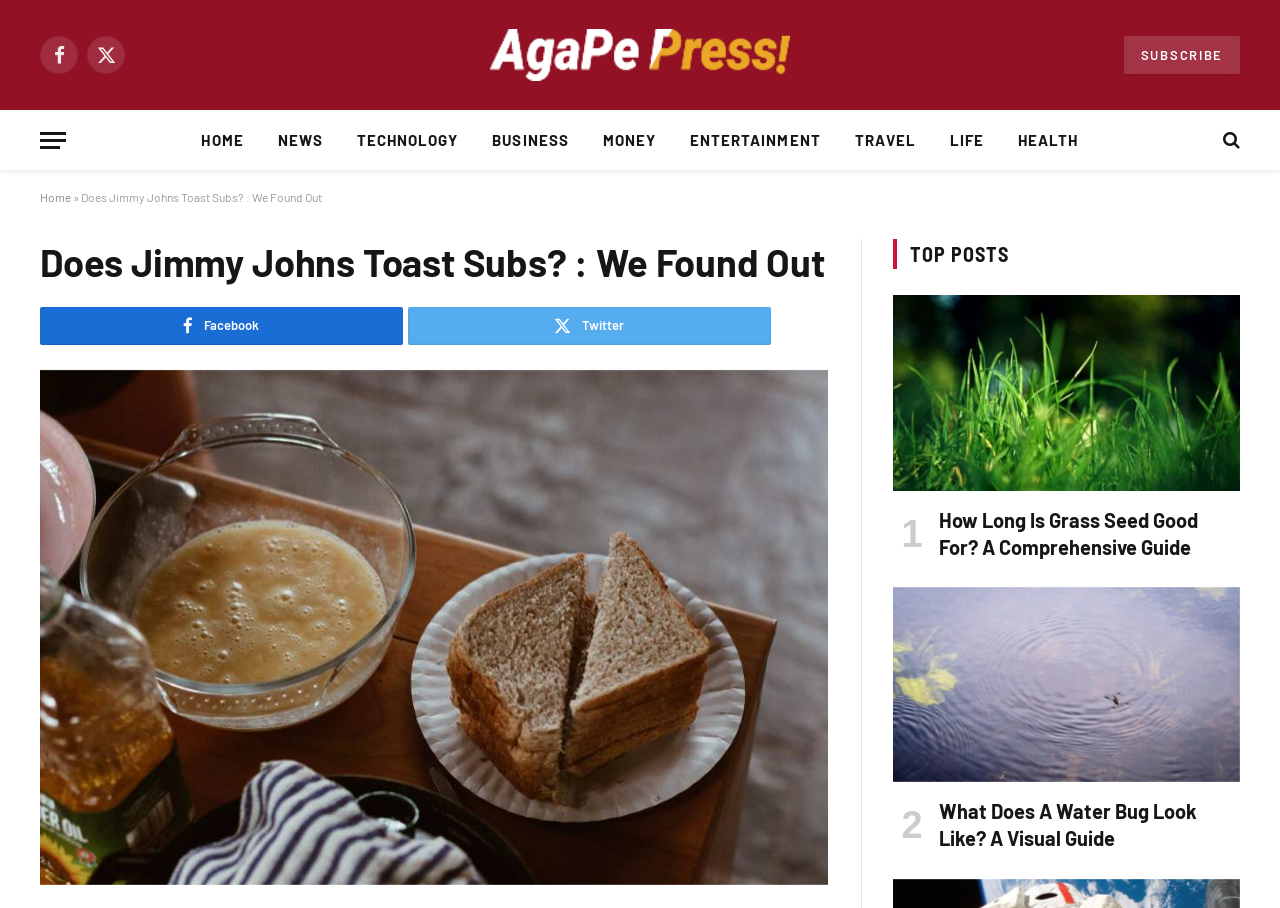Locate the bounding box coordinates of the clickable area needed to fulfill the instruction: "Click on Facebook link".

[0.031, 0.04, 0.061, 0.081]